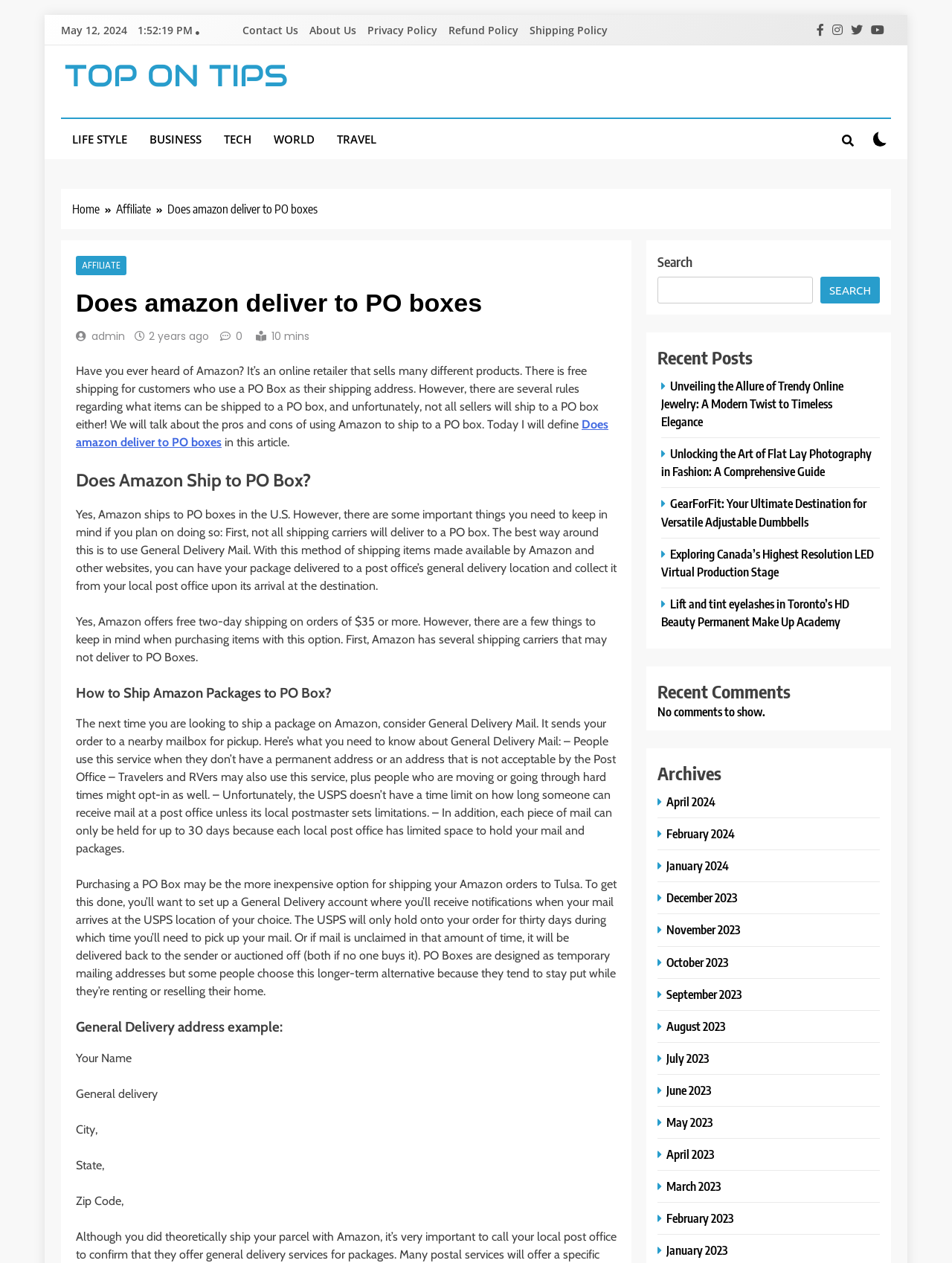For the given element description Home, determine the bounding box coordinates of the UI element. The coordinates should follow the format (top-left x, top-left y, bottom-right x, bottom-right y) and be within the range of 0 to 1.

[0.076, 0.158, 0.122, 0.173]